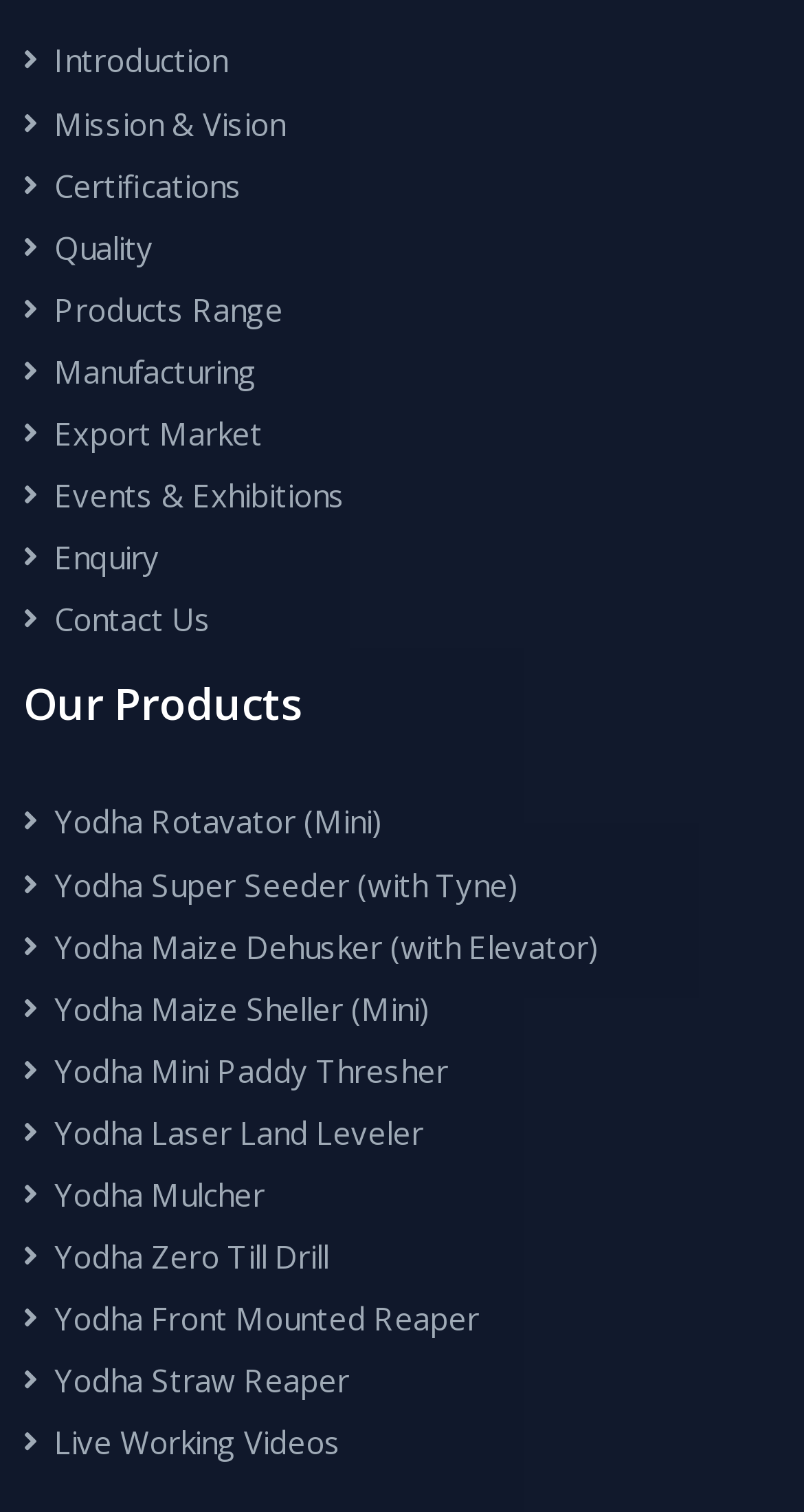Determine the bounding box coordinates for the area that should be clicked to carry out the following instruction: "check Events & Exhibitions".

[0.067, 0.314, 0.429, 0.341]